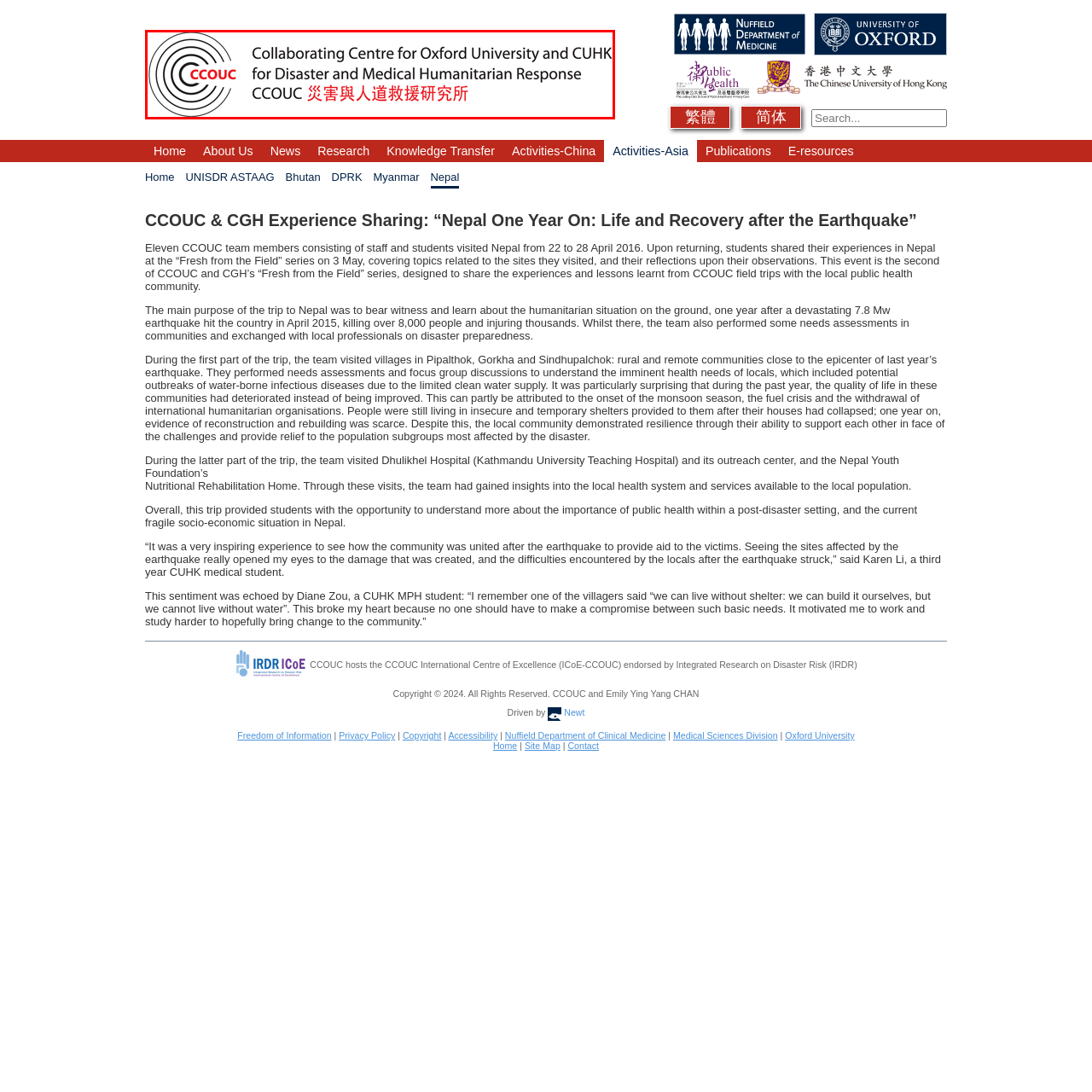Focus on the content within the red box and provide a succinct answer to this question using just one word or phrase: 
What is the mission of the centre?

disaster management and humanitarian assistance